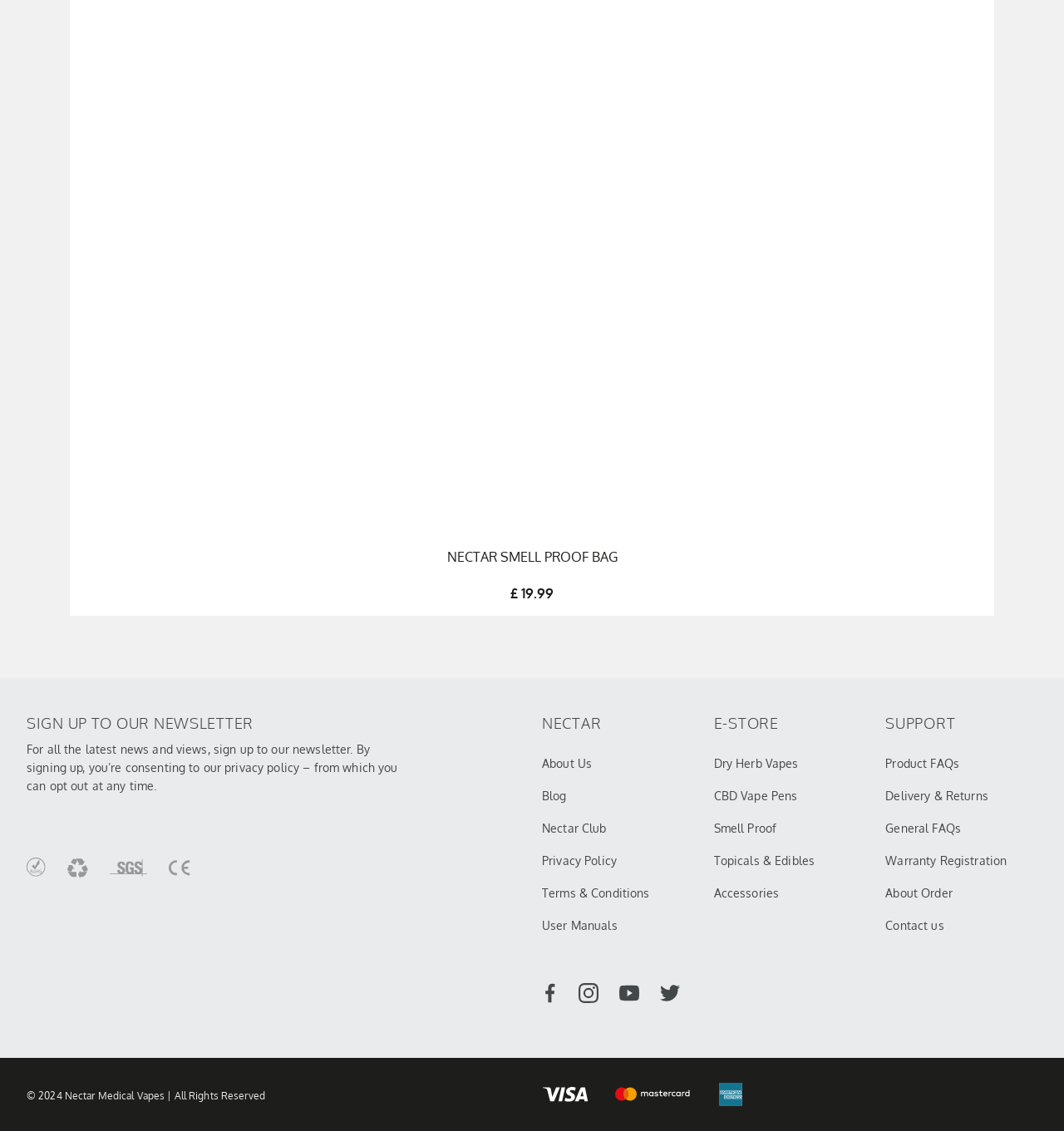Locate the bounding box coordinates of the segment that needs to be clicked to meet this instruction: "Learn about Nectar".

[0.509, 0.632, 0.652, 0.648]